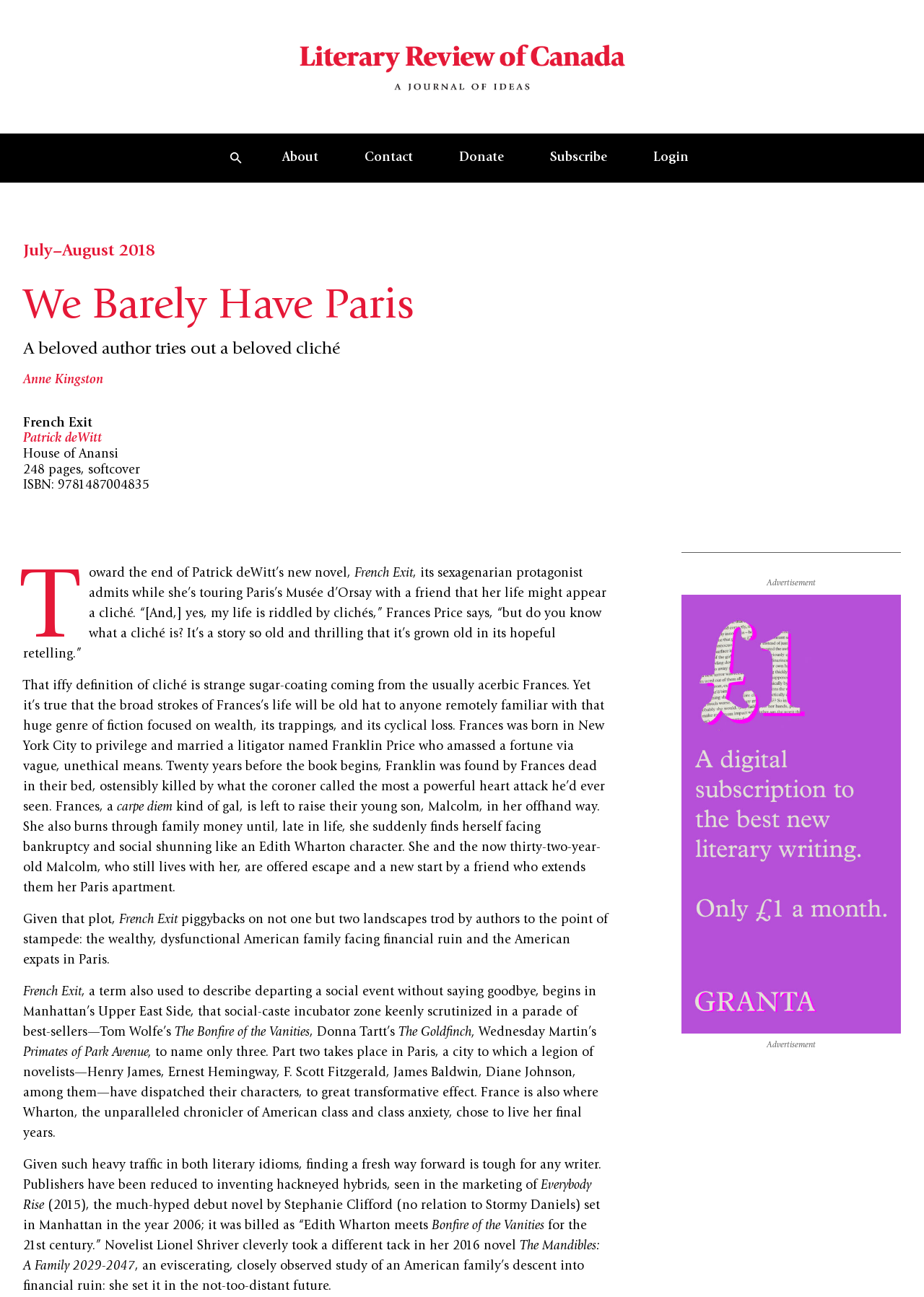Could you highlight the region that needs to be clicked to execute the instruction: "Click the 'Login' link"?

[0.682, 0.103, 0.77, 0.141]